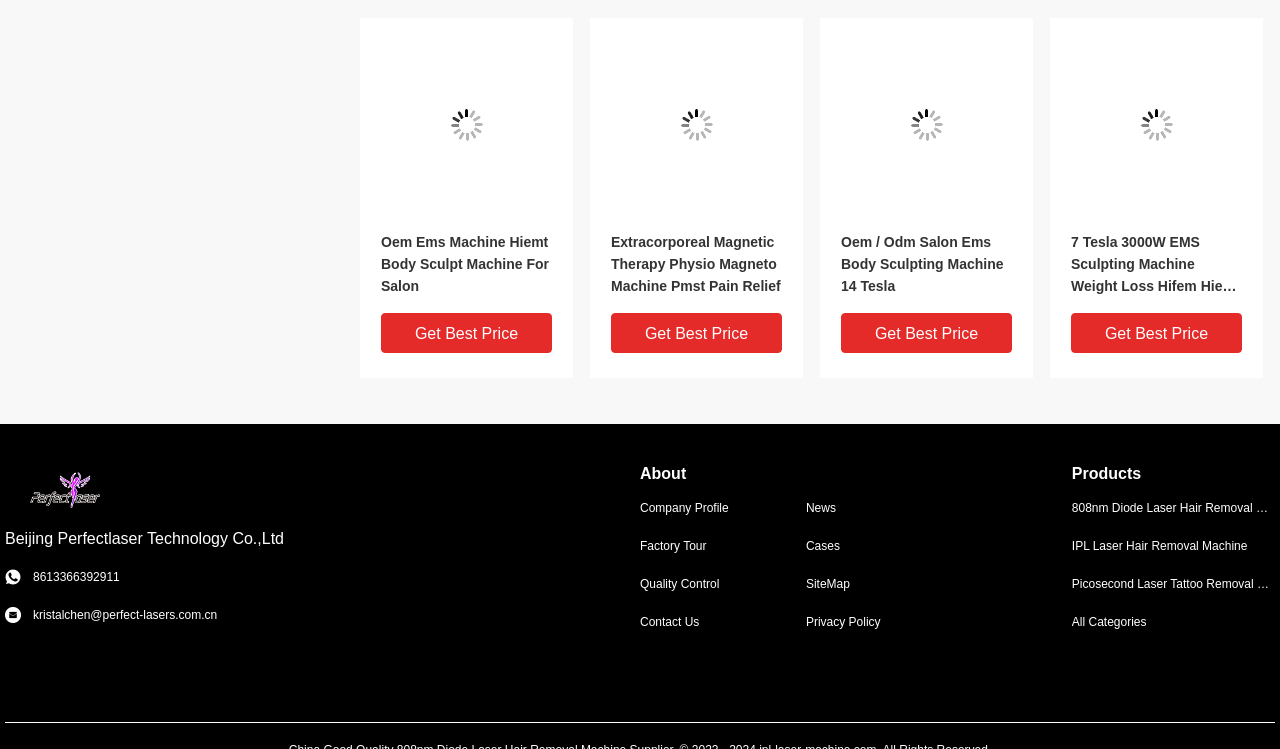Determine the bounding box coordinates of the area to click in order to meet this instruction: "Click the 'Get Best Price' button".

[0.298, 0.418, 0.431, 0.471]